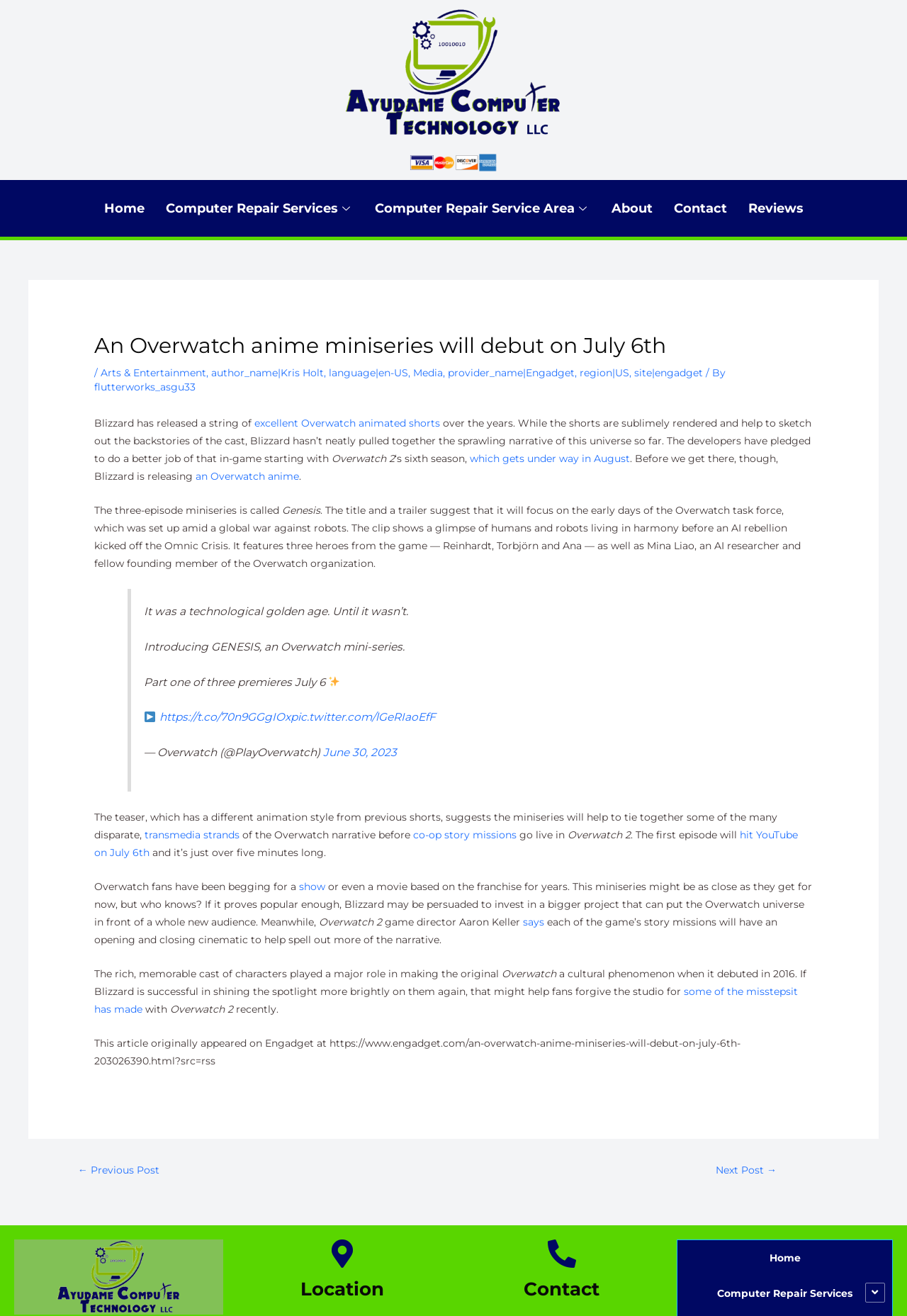Identify the bounding box coordinates of the HTML element based on this description: "excellent Overwatch animated shorts".

[0.281, 0.316, 0.485, 0.326]